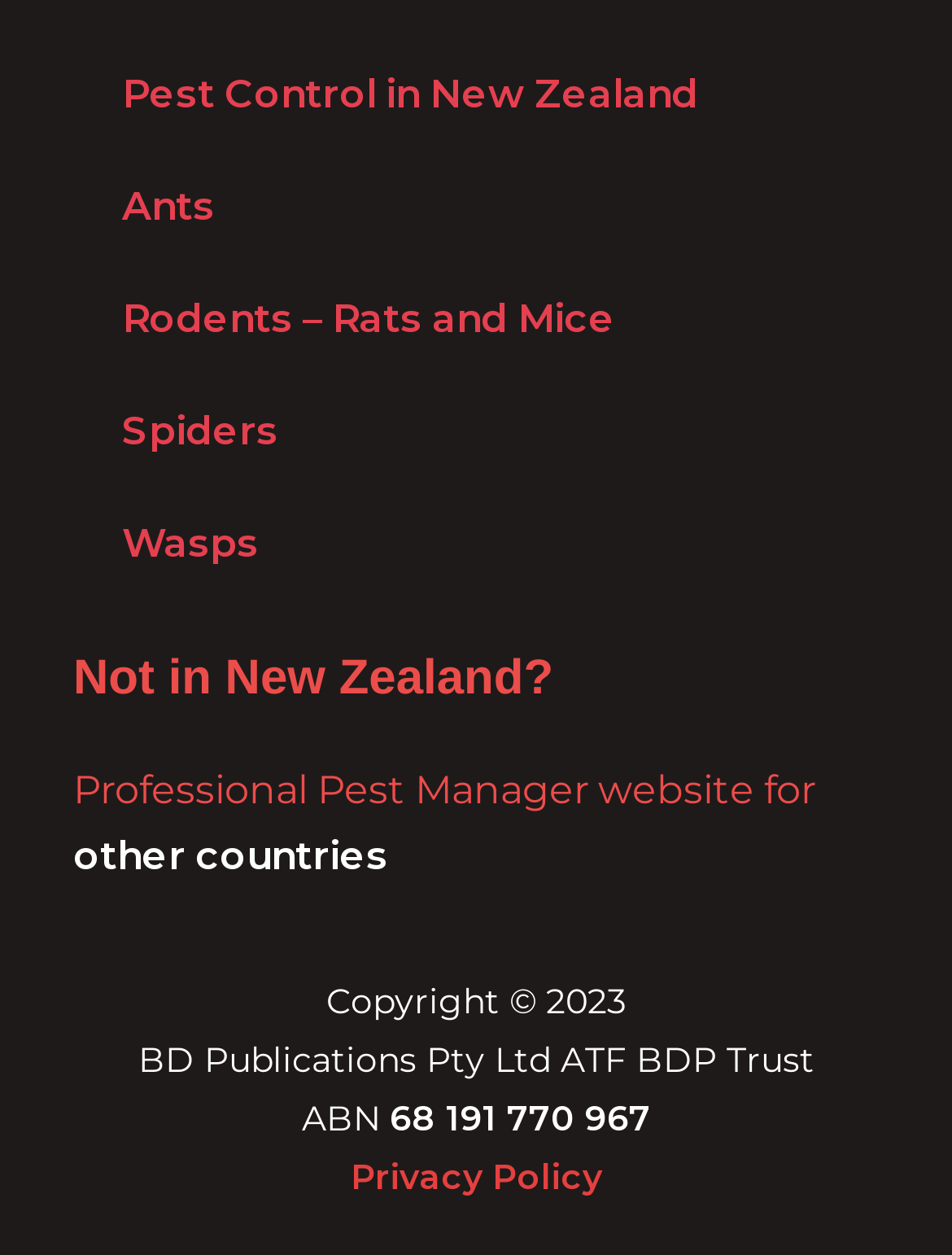Specify the bounding box coordinates of the area to click in order to follow the given instruction: "View information on Rodents – Rats and Mice."

[0.077, 0.21, 0.923, 0.299]